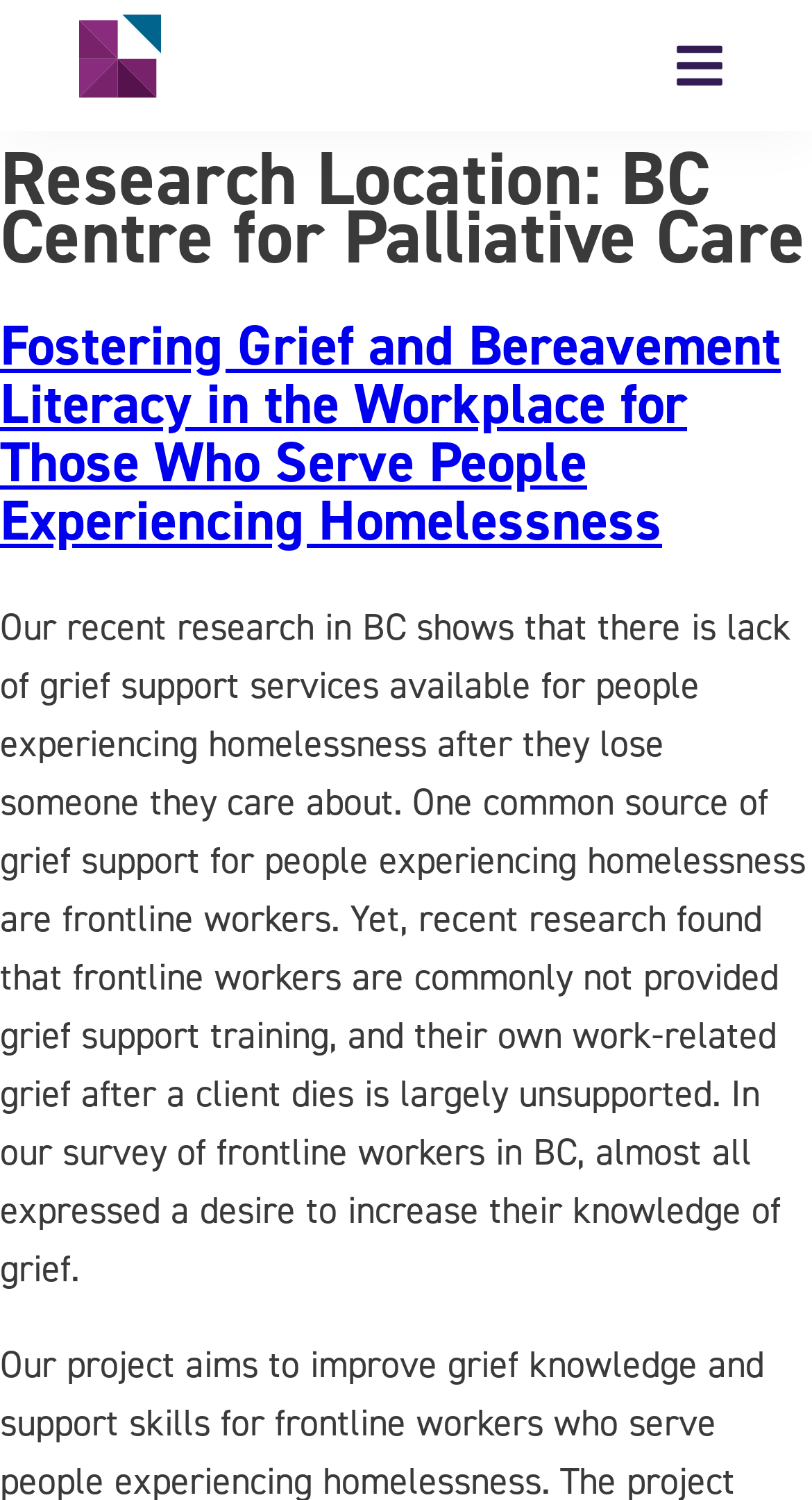What is the research location?
Please respond to the question thoroughly and include all relevant details.

The research location can be found in the header section of the webpage, which states 'Research Location: BC Centre for Palliative Care'.